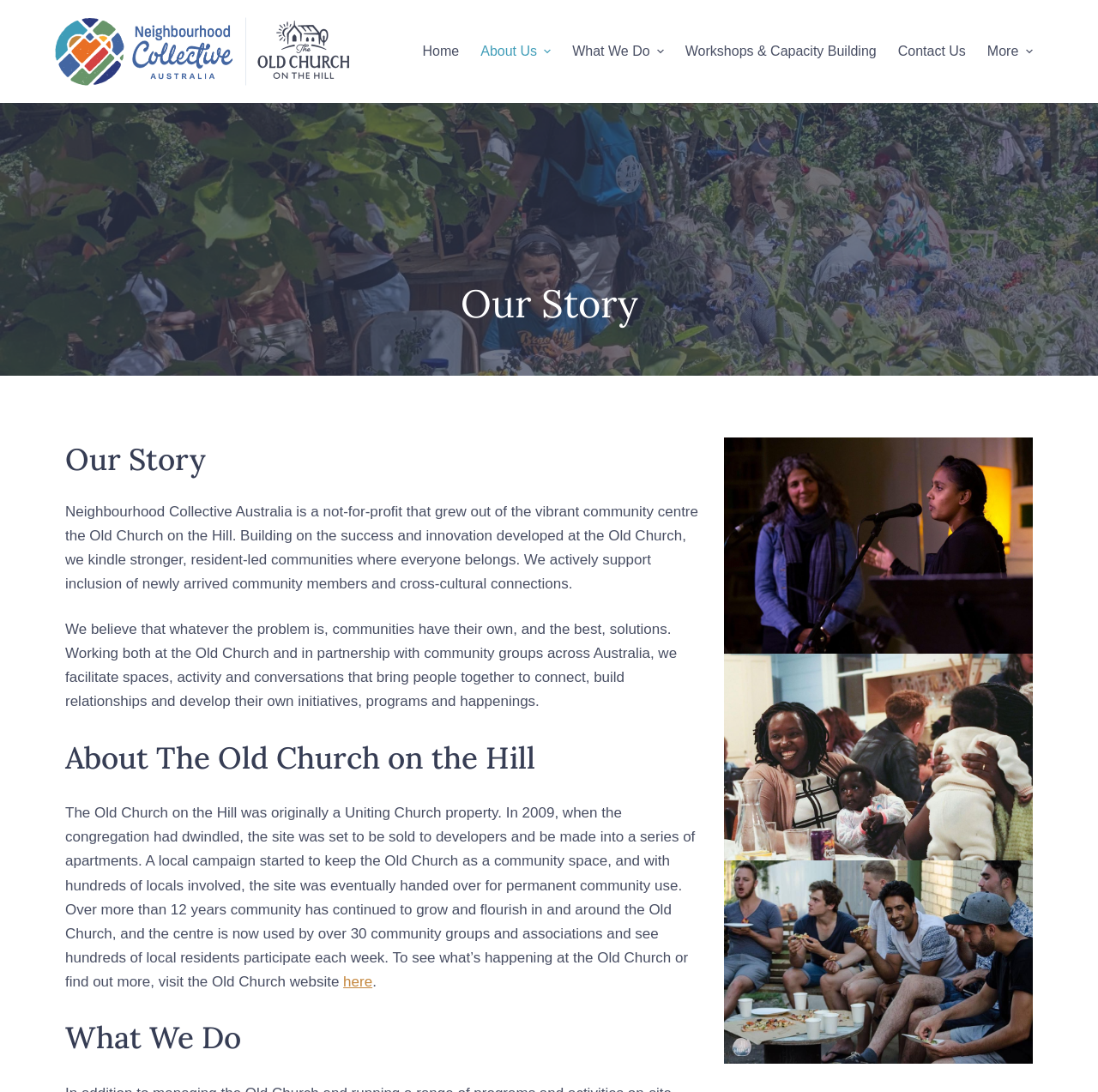Please analyze the image and give a detailed answer to the question:
How many community groups use the Old Church on the Hill?

The information about the number of community groups using the Old Church on the Hill can be found in the paragraph that starts with 'The Old Church on the Hill was originally a Uniting Church property...'. It states that the centre is now used by over 30 community groups and associations.